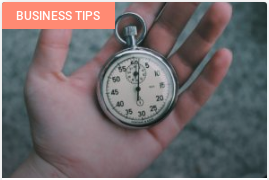What is the label above the image?
Please use the image to deliver a detailed and complete answer.

Upon examining the image, I notice a bold label above the image that reads 'BUSINESS TIPS', indicating that the visual is related to strategies for enhancing productivity and meeting efficiency.